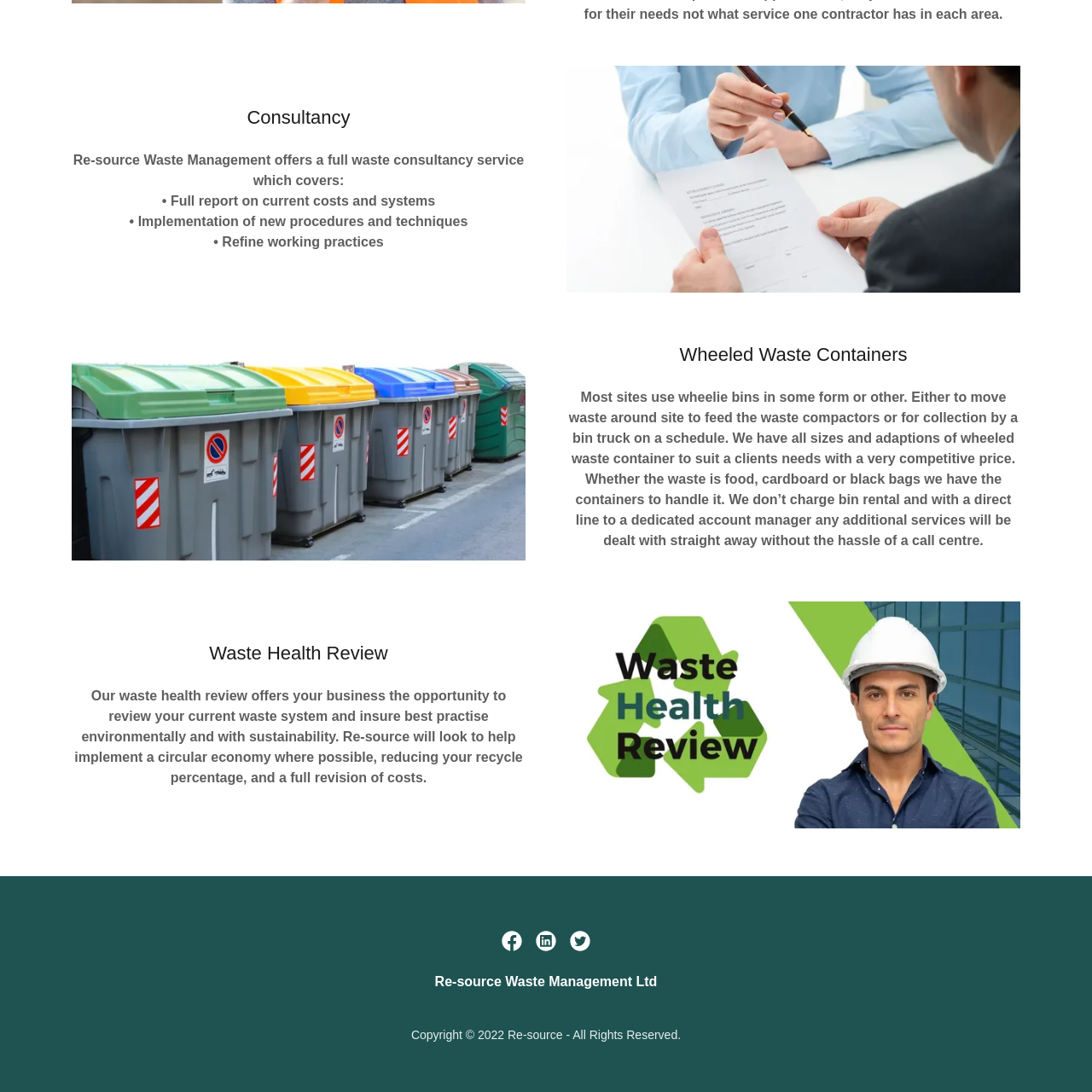Provide a brief response to the question below using one word or phrase:
What service does Re-source Waste Management offer?

Waste consultancy